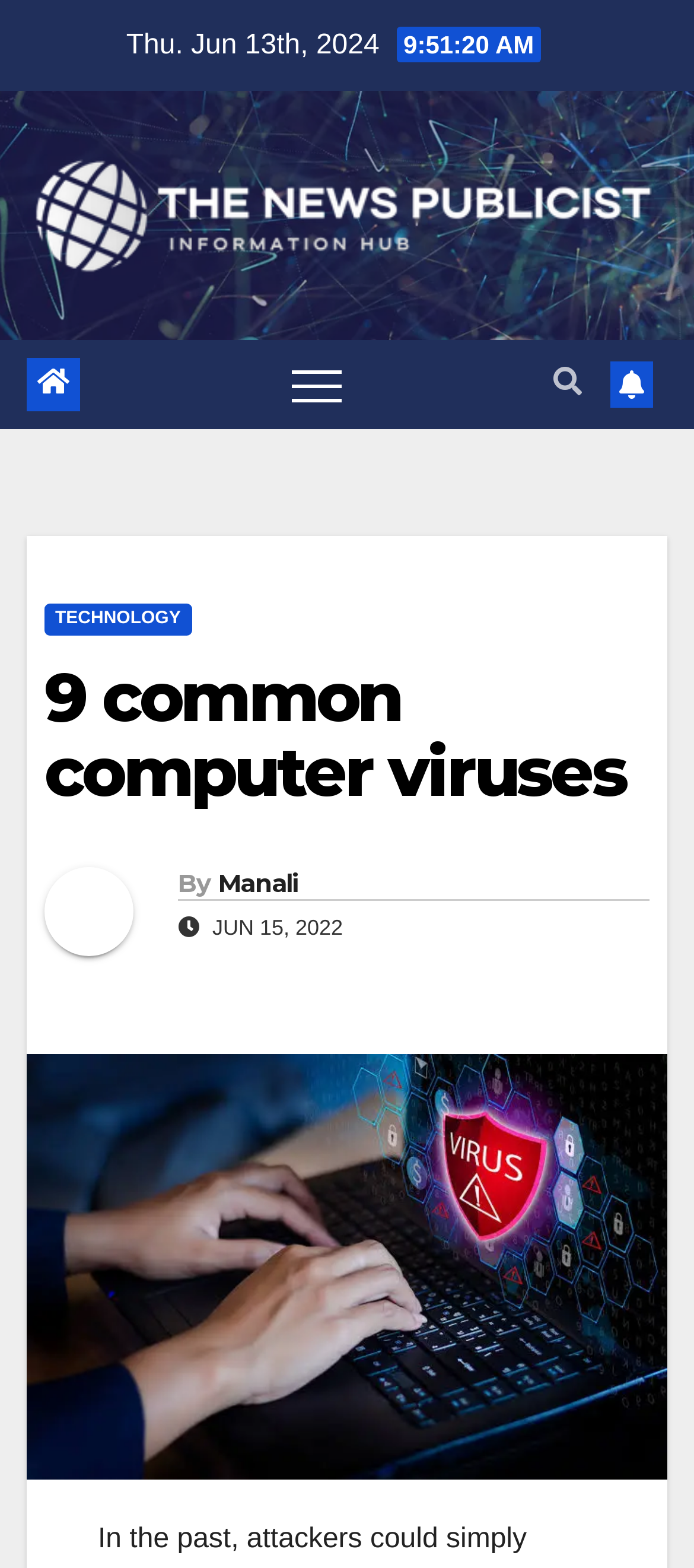What is the name of the website?
Refer to the image and offer an in-depth and detailed answer to the question.

I found the name of the website by looking at the link element with the content 'The News Publicist' which is located at the top of the webpage.